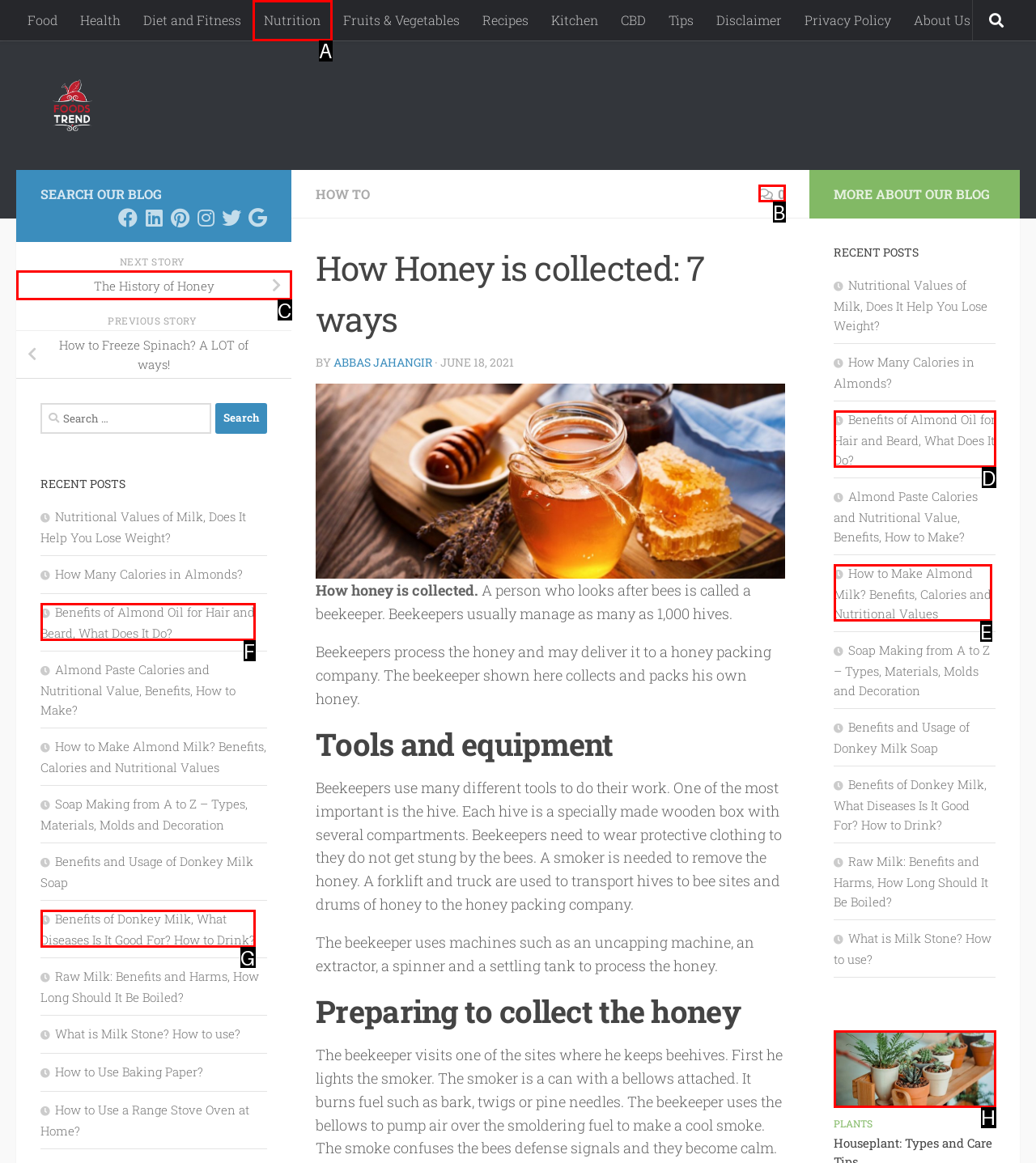Select the letter that aligns with the description: The History of Honey. Answer with the letter of the selected option directly.

C